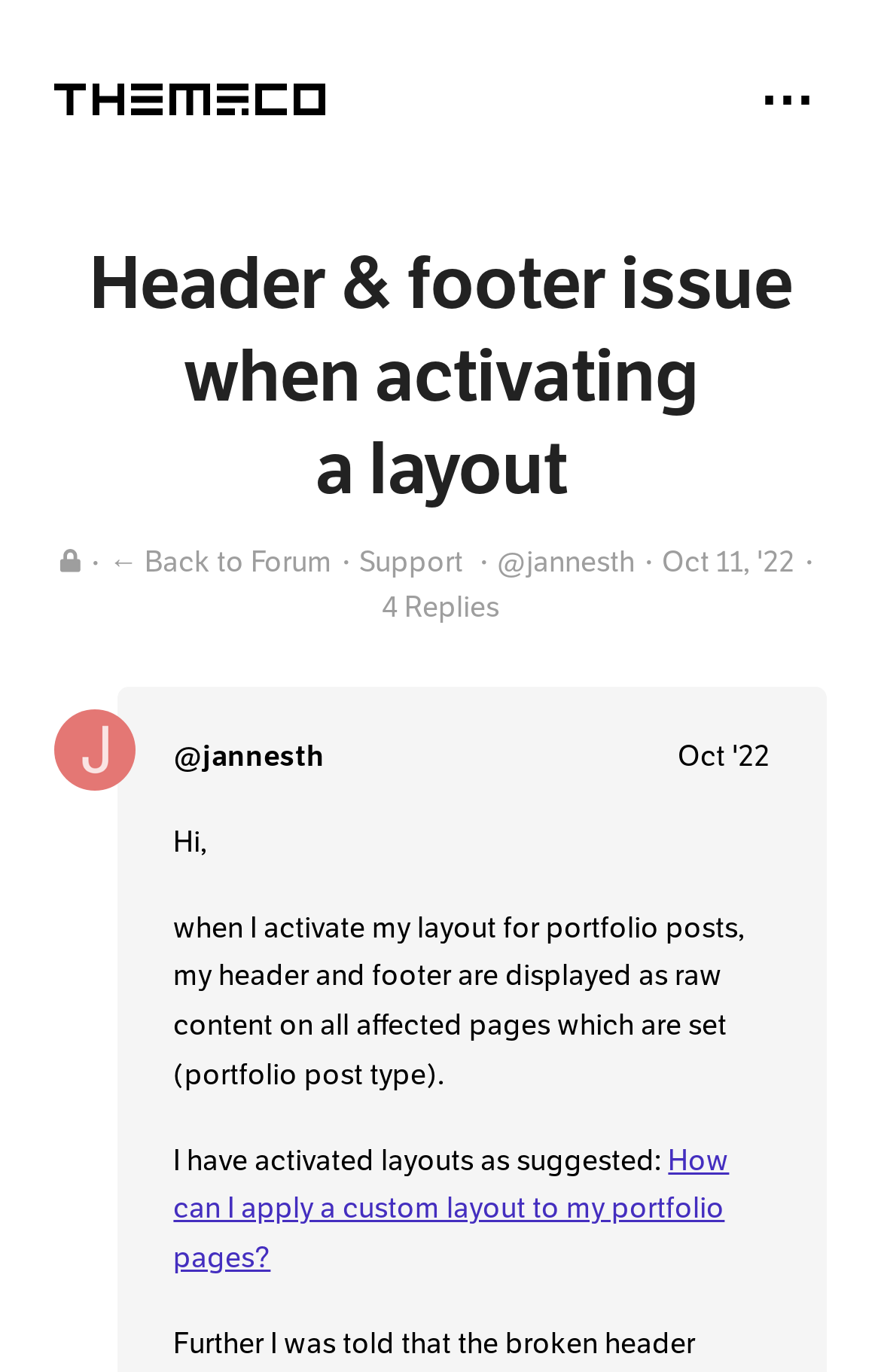Offer a detailed explanation of the webpage layout and contents.

The webpage appears to be a forum discussion page, specifically a support thread on the Themeco Forum. At the top, there is a header section with a logo image and a link to the forum's main page. Below the header, there are several navigation links, including "Blog", "Forum", "Account", and "Get Started", aligned horizontally across the page.

The main content area is divided into two sections. On the left, there is a heading that reads "Header & footer issue when activating a layout" with a link to the same title below it. Below the heading, there is a notice stating that the topic is closed and no longer accepts new replies, accompanied by a small image.

On the right side of the main content area, there are several links and pieces of information, including a link to the "Support" section with a brief description, a link to the original poster's profile (@jannesth), and a timestamp indicating when the post was made (Oct 11, 2022 11:09 am). There are also indicators showing 4 replies to the post.

Below the main content area, there is a reply section where users can respond to the original post. The first reply is from the original poster, who describes an issue with their header and footer displaying as raw content on portfolio post pages. The reply includes a link to a related question, "How can I apply a custom layout to my portfolio pages?"